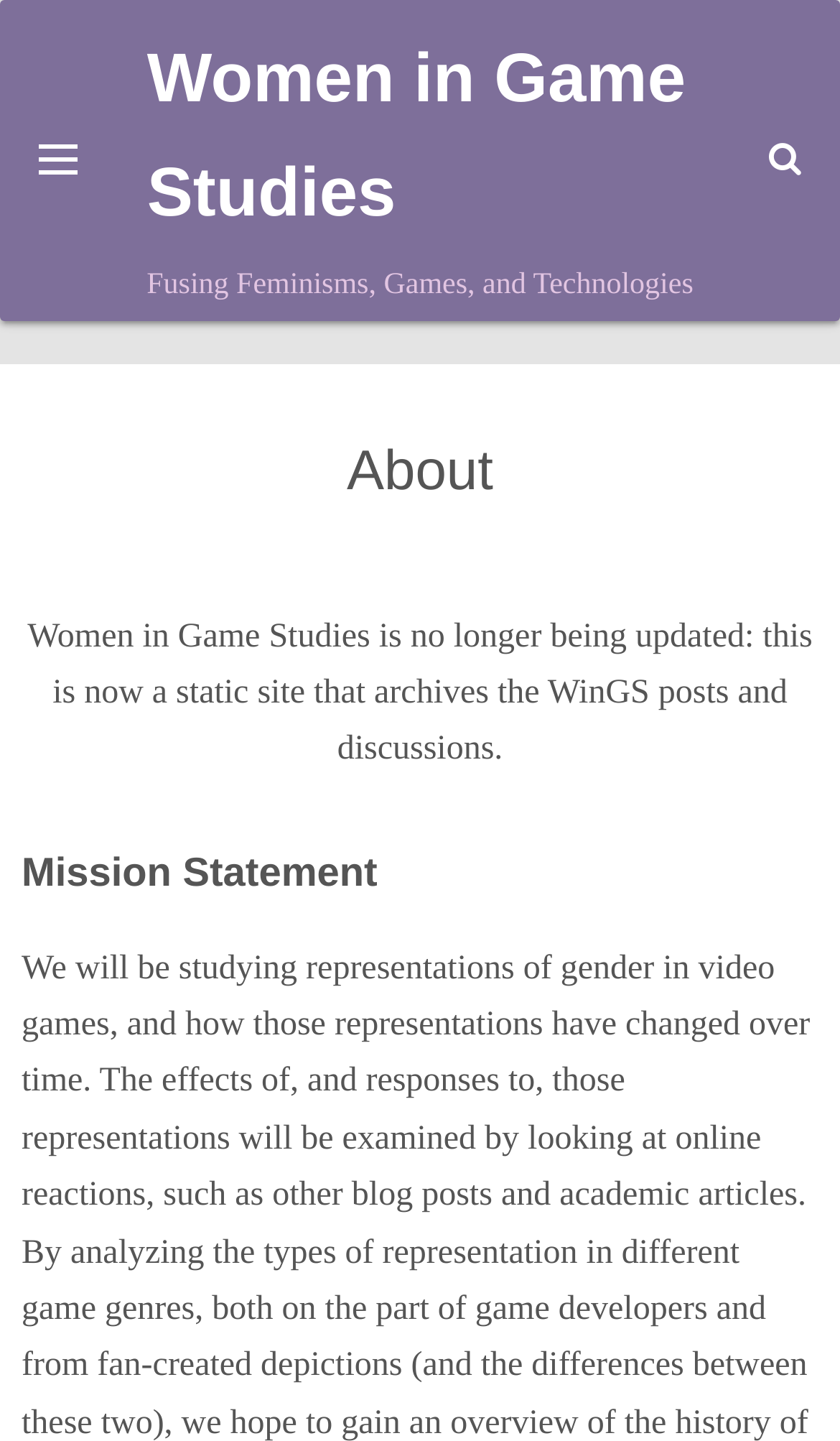Answer the question in one word or a short phrase:
What are the categories of links on the webpage?

Timeline, Recommended Games, References, Other Links, About